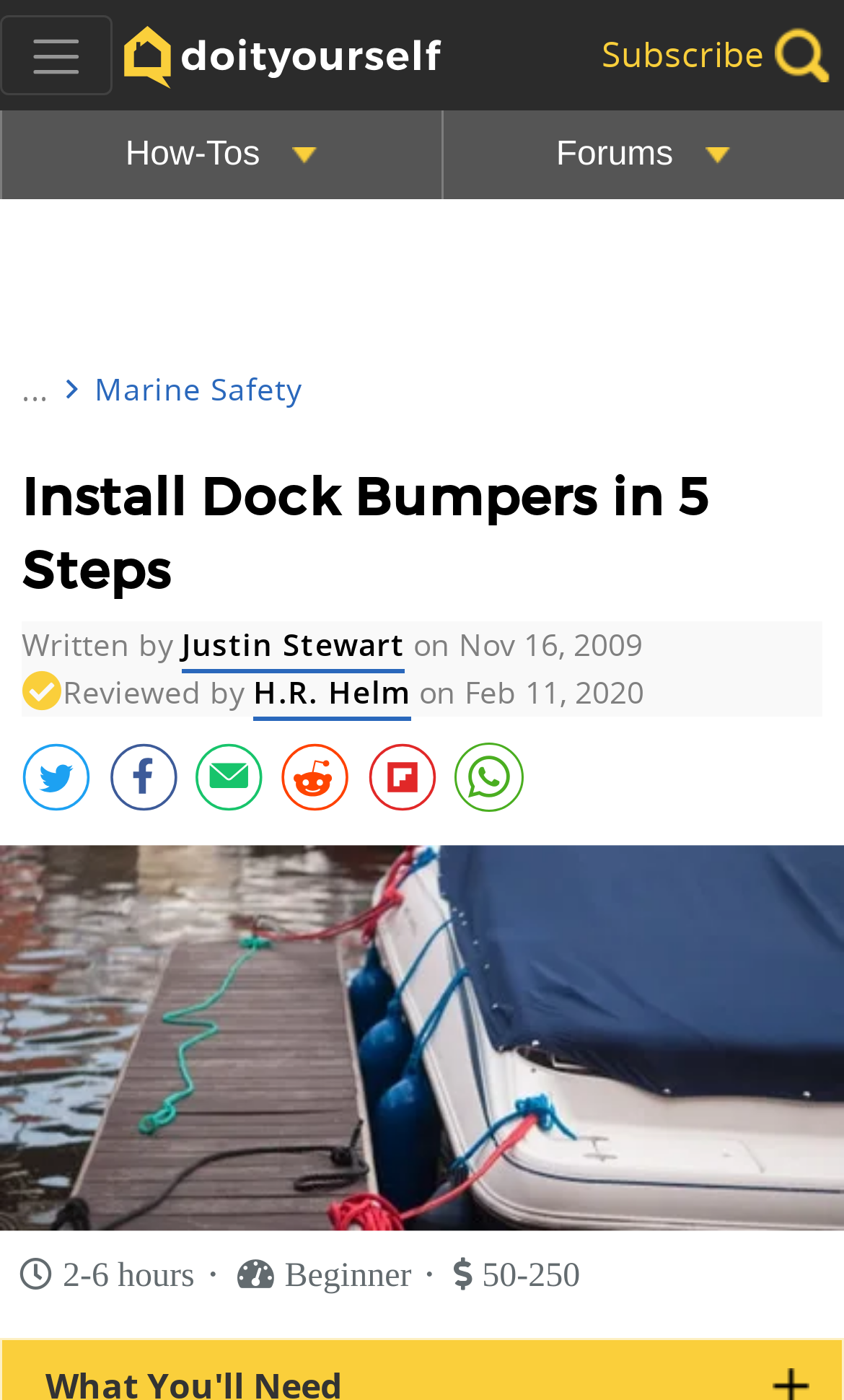What is the image on the webpage about?
Look at the image and respond with a one-word or short phrase answer.

A boat tied to the dock